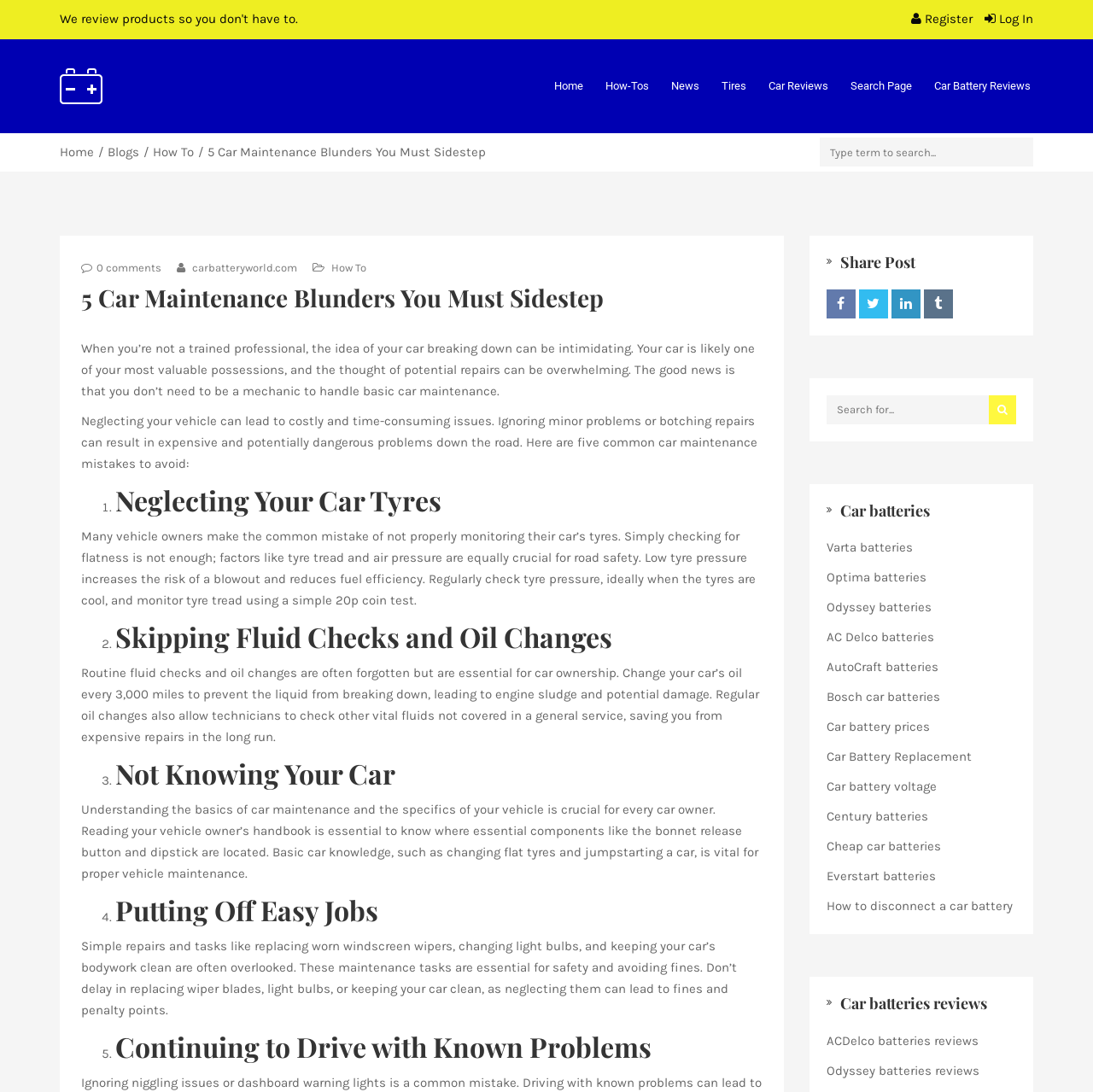Please locate the bounding box coordinates of the element that needs to be clicked to achieve the following instruction: "Click on the 'BUY NOW' button". The coordinates should be four float numbers between 0 and 1, i.e., [left, top, right, bottom].

None